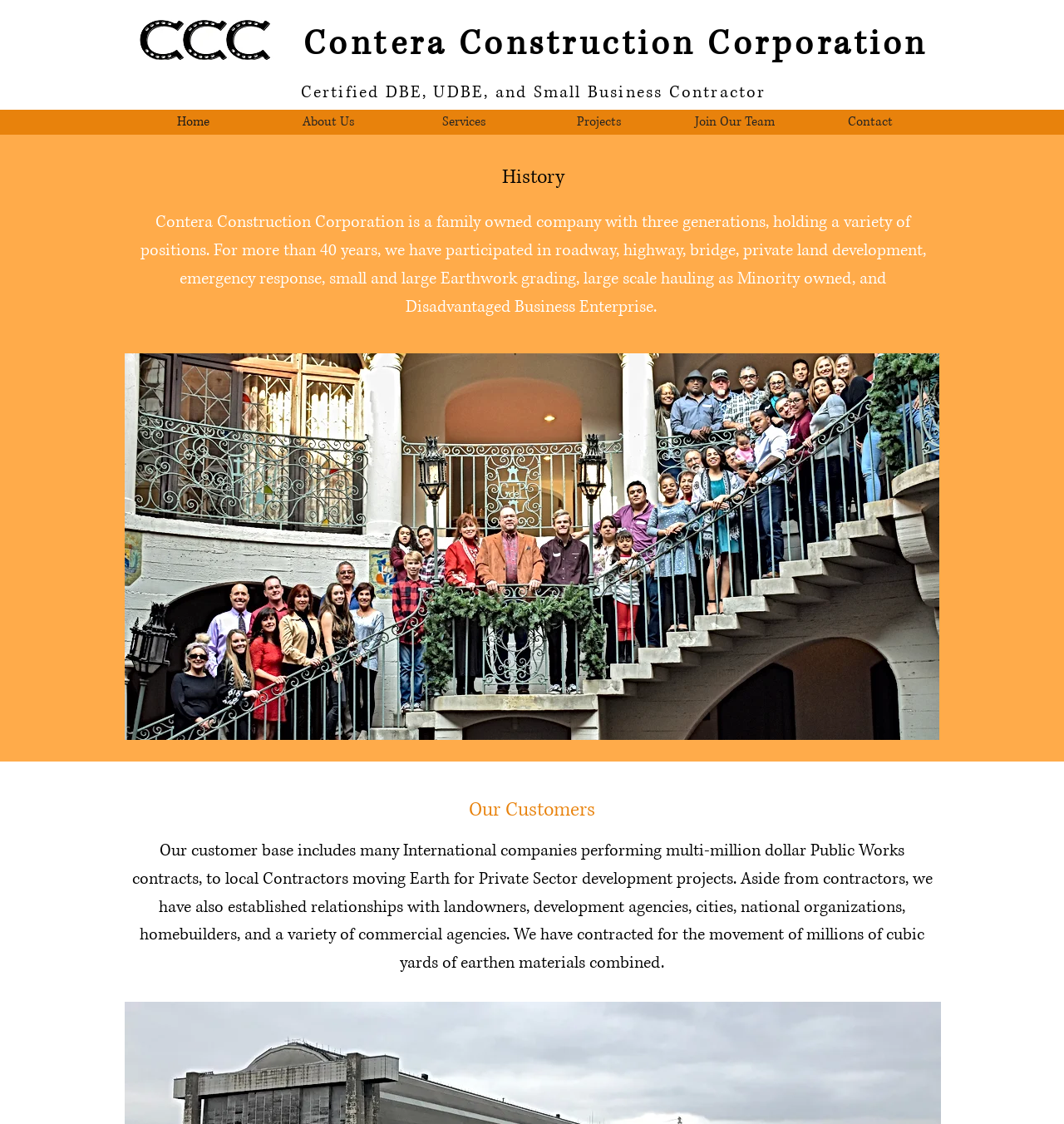What type of projects does Contera Construction Corporation work on?
Please provide a detailed answer to the question.

I found the answer by reading the paragraph of text under the 'History' heading, which lists the types of projects the company has worked on, including roadway, highway, bridge, and private land development projects.